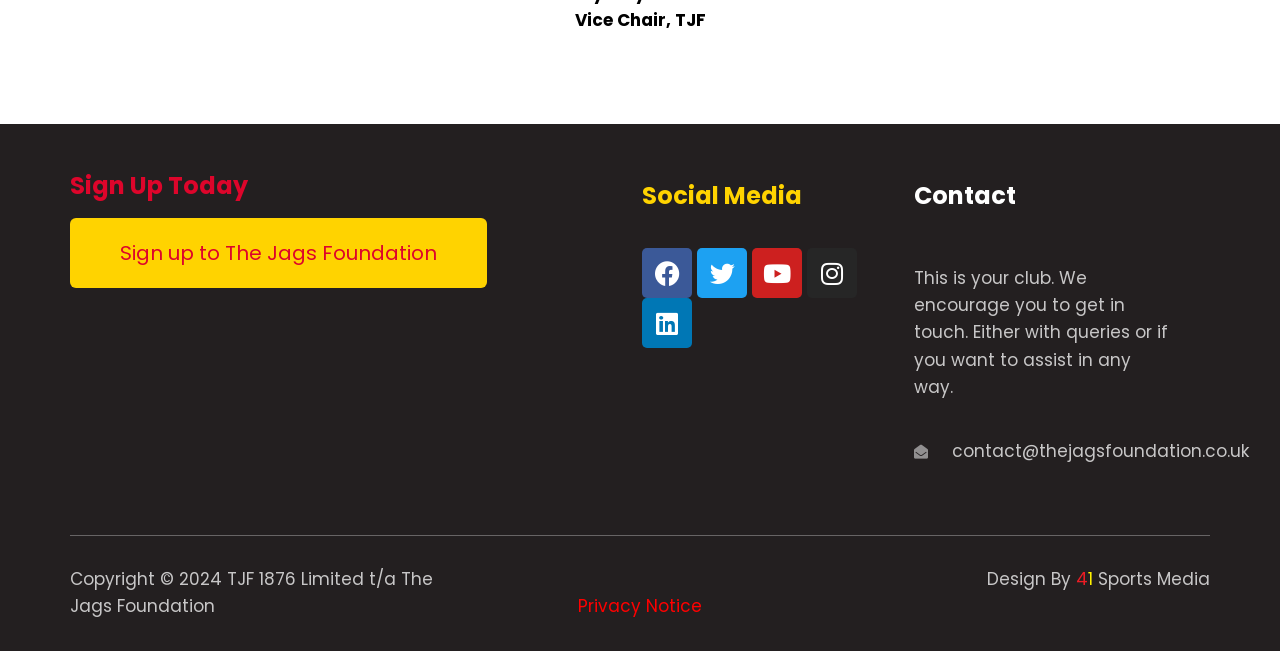Identify the bounding box of the UI element that matches this description: "41 Sports Media".

[0.841, 0.871, 0.945, 0.908]